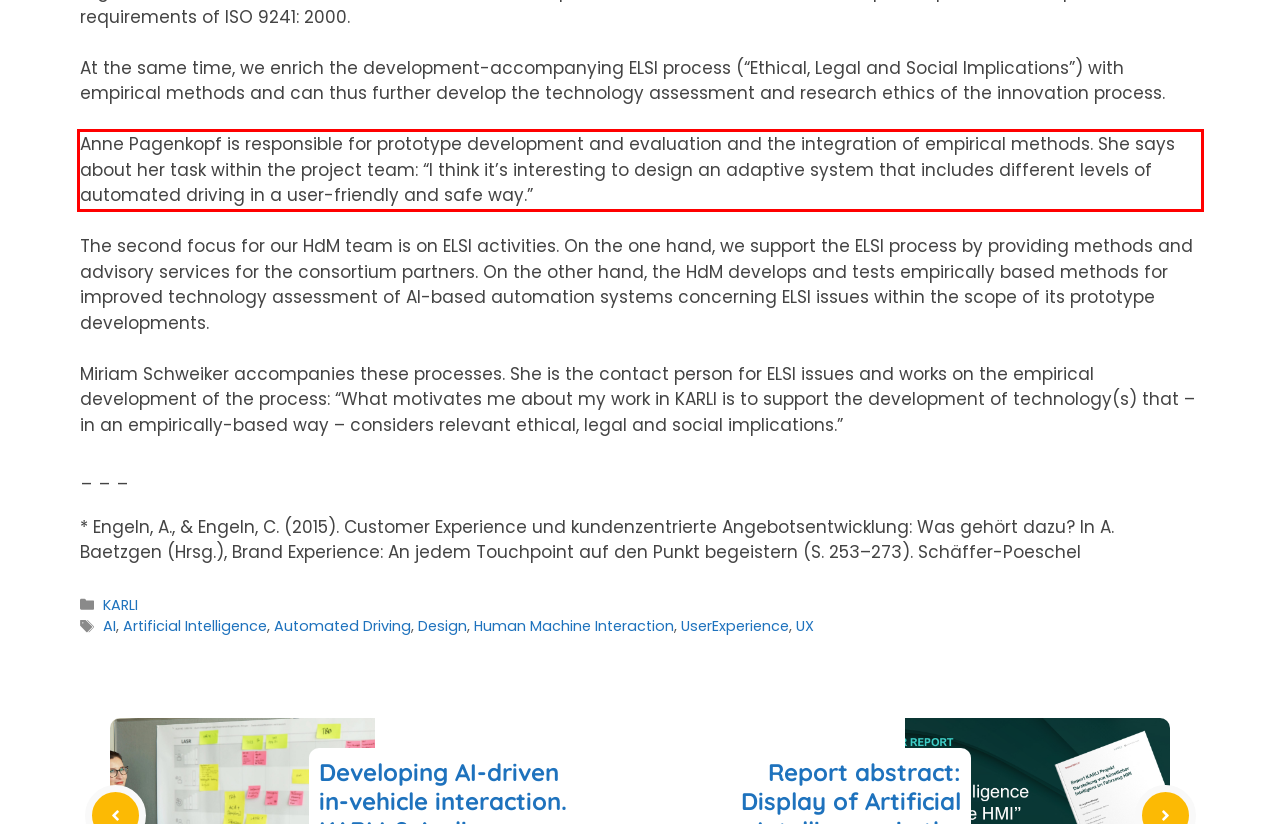You are provided with a webpage screenshot that includes a red rectangle bounding box. Extract the text content from within the bounding box using OCR.

Anne Pagenkopf is responsible for prototype development and evaluation and the integration of empirical methods. She says about her task within the project team: “I think it’s interesting to design an adaptive system that includes different levels of automated driving in a user-friendly and safe way.”